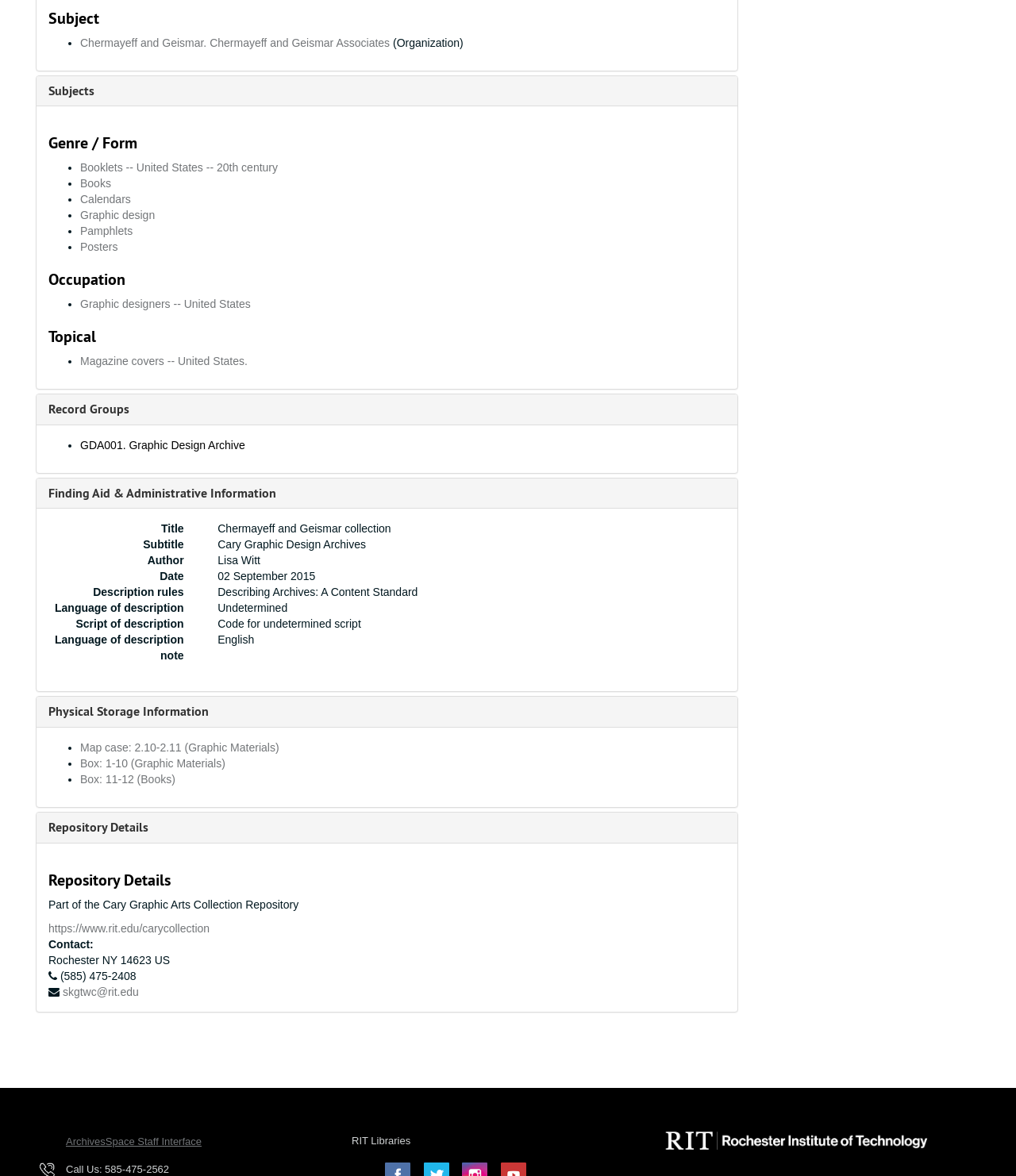What is the language of description?
Please describe in detail the information shown in the image to answer the question.

The language of description can be found in the 'Finding Aid & Administrative Information' section, where it lists 'Undetermined' as the language of description.